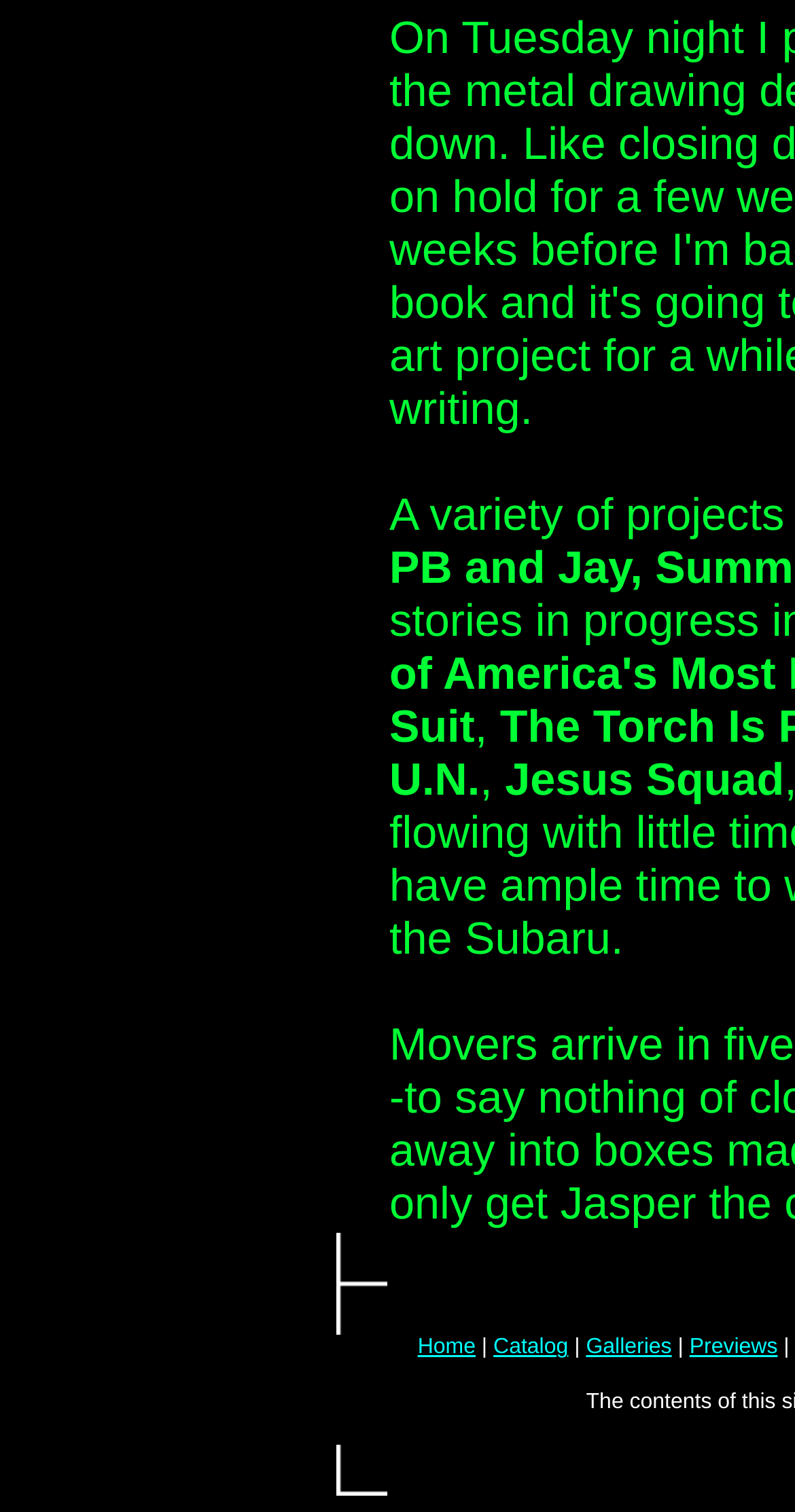What is the name of the squad?
Using the picture, provide a one-word or short phrase answer.

Jesus Squad